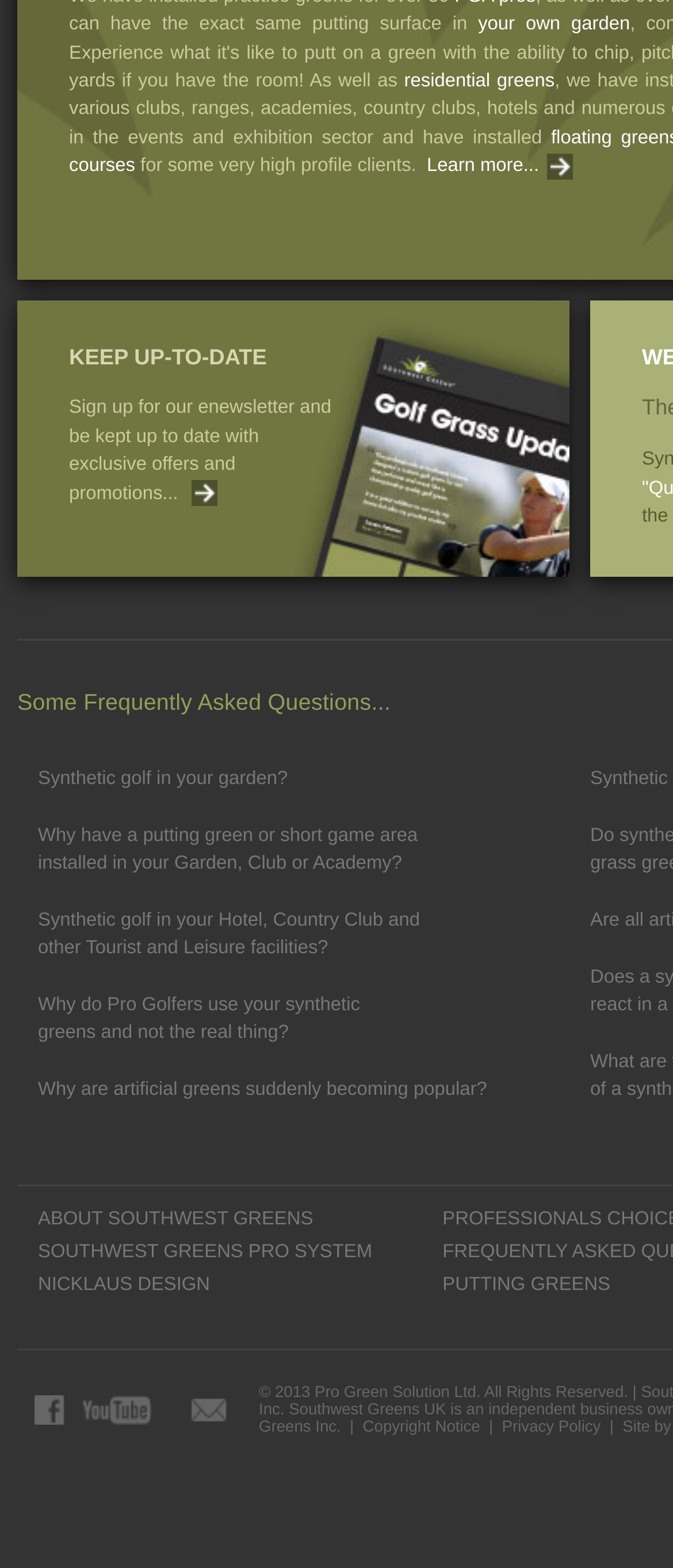What is the company name mentioned on the webpage?
Based on the image, answer the question in a detailed manner.

The company name 'Southwest Greens' is mentioned on the webpage in the section 'ABOUT SOUTHWEST GREENS SOUTHWEST GREENS PRO SYSTEM NICKLAUS DESIGN'.